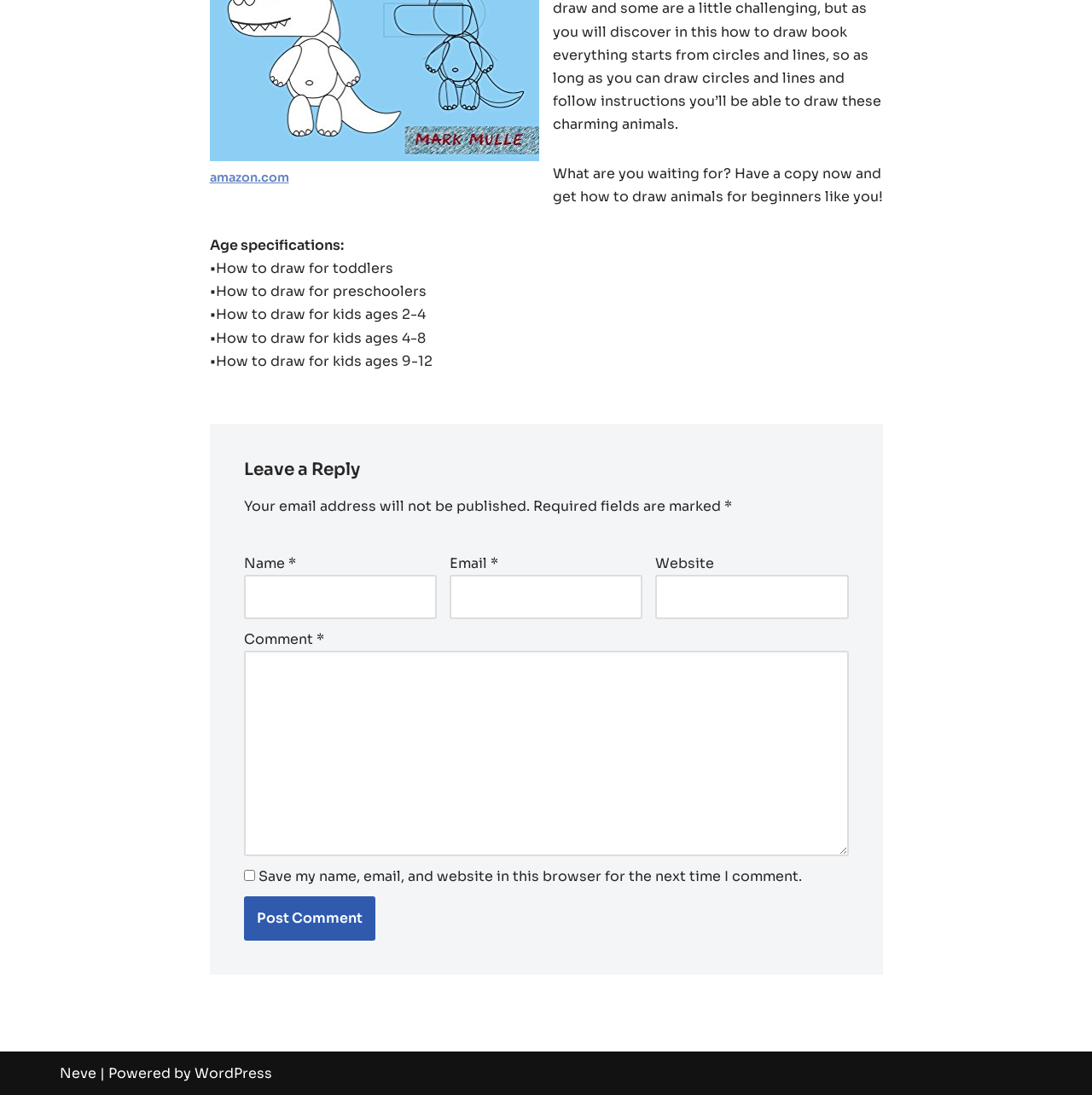Provide the bounding box coordinates of the UI element that matches the description: "parent_node: amazon.com".

[0.192, 0.128, 0.493, 0.145]